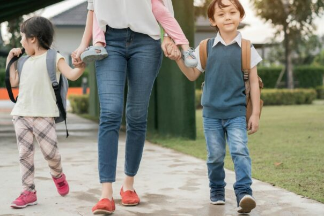Reply to the question with a brief word or phrase: What is the atmosphere in the scene?

Cheerful